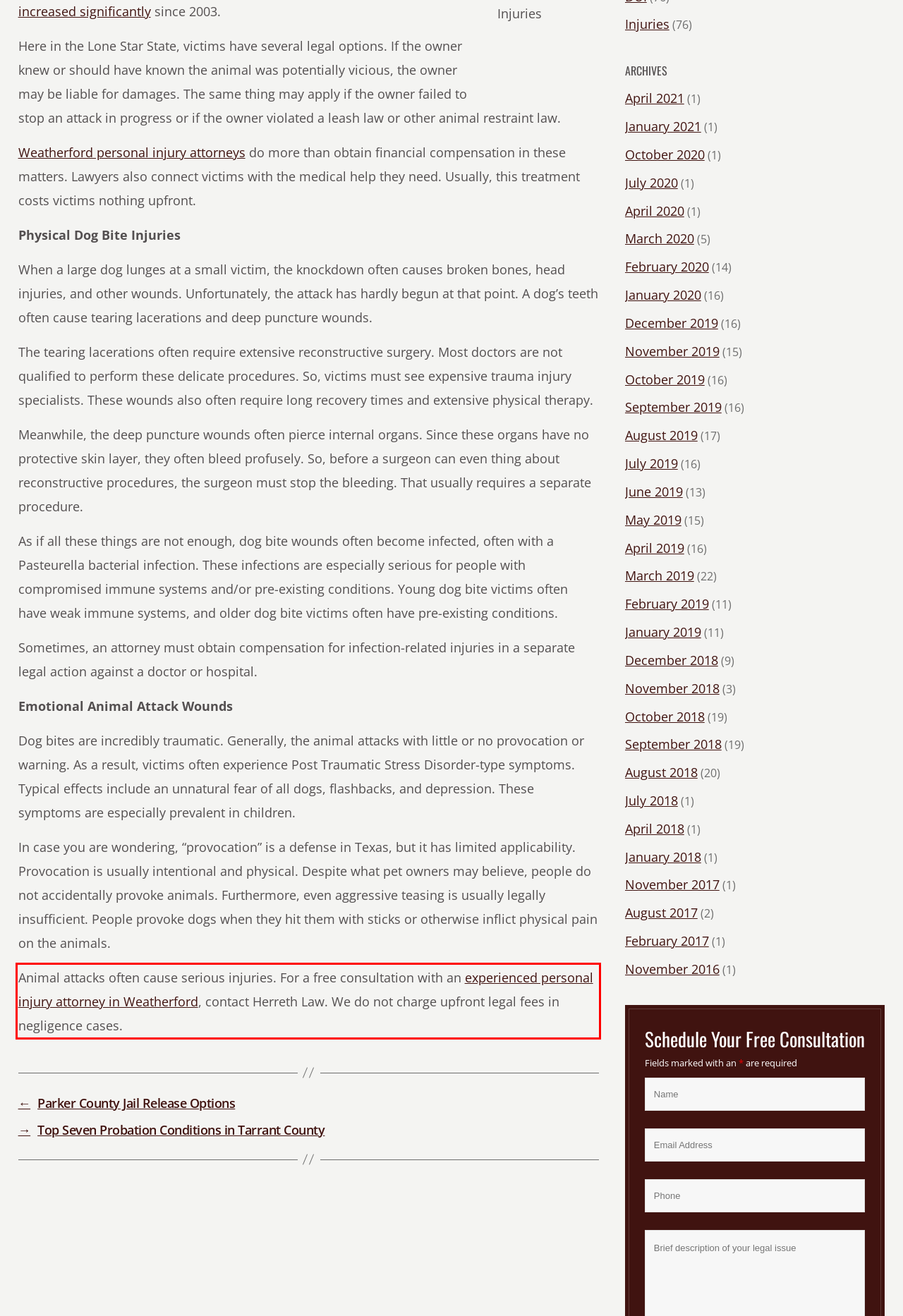Given a screenshot of a webpage containing a red rectangle bounding box, extract and provide the text content found within the red bounding box.

Animal attacks often cause serious injuries. For a free consultation with an experienced personal injury attorney in Weatherford, contact Herreth Law. We do not charge upfront legal fees in negligence cases.